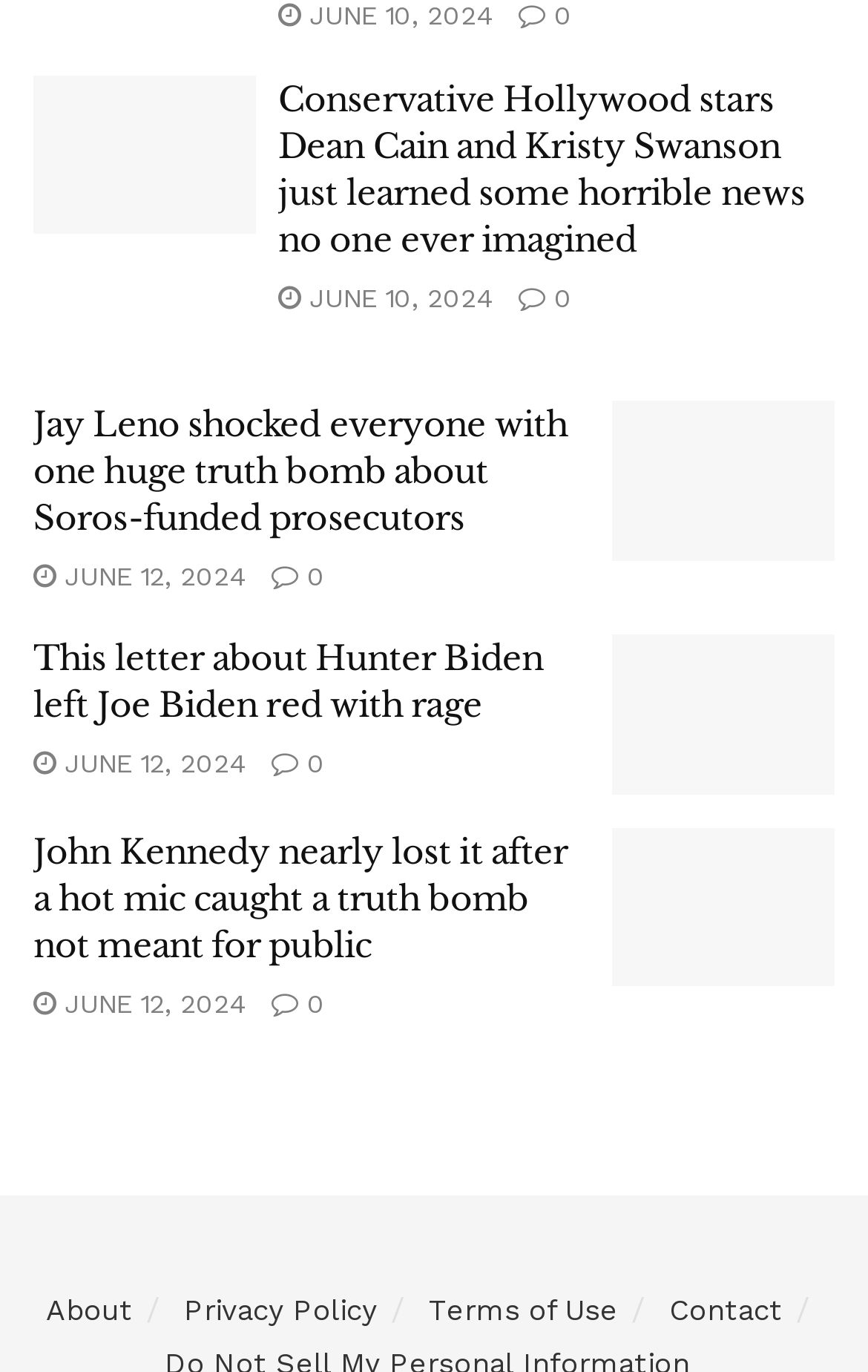Show the bounding box coordinates of the region that should be clicked to follow the instruction: "Check John Kennedy's hot mic moment."

[0.705, 0.604, 0.962, 0.72]